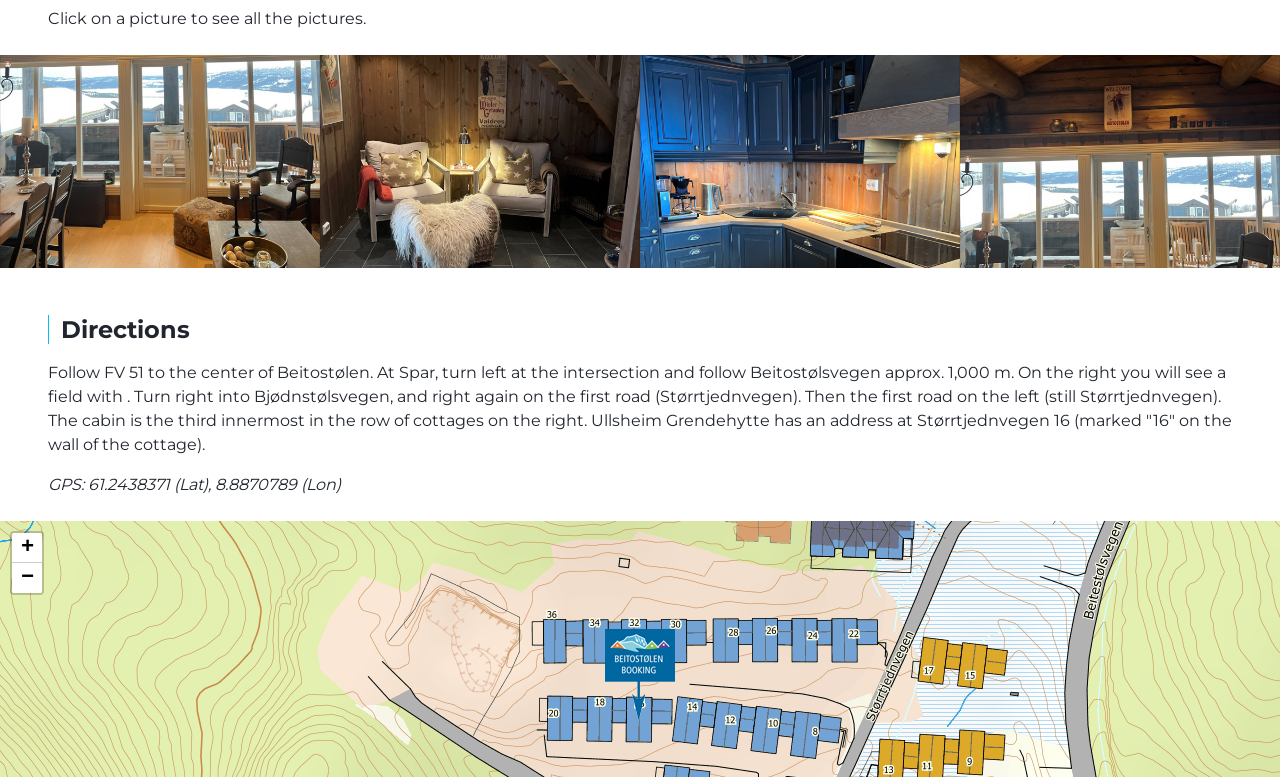Find the bounding box coordinates of the clickable region needed to perform the following instruction: "View directions". The coordinates should be provided as four float numbers between 0 and 1, i.e., [left, top, right, bottom].

[0.038, 0.407, 0.962, 0.444]